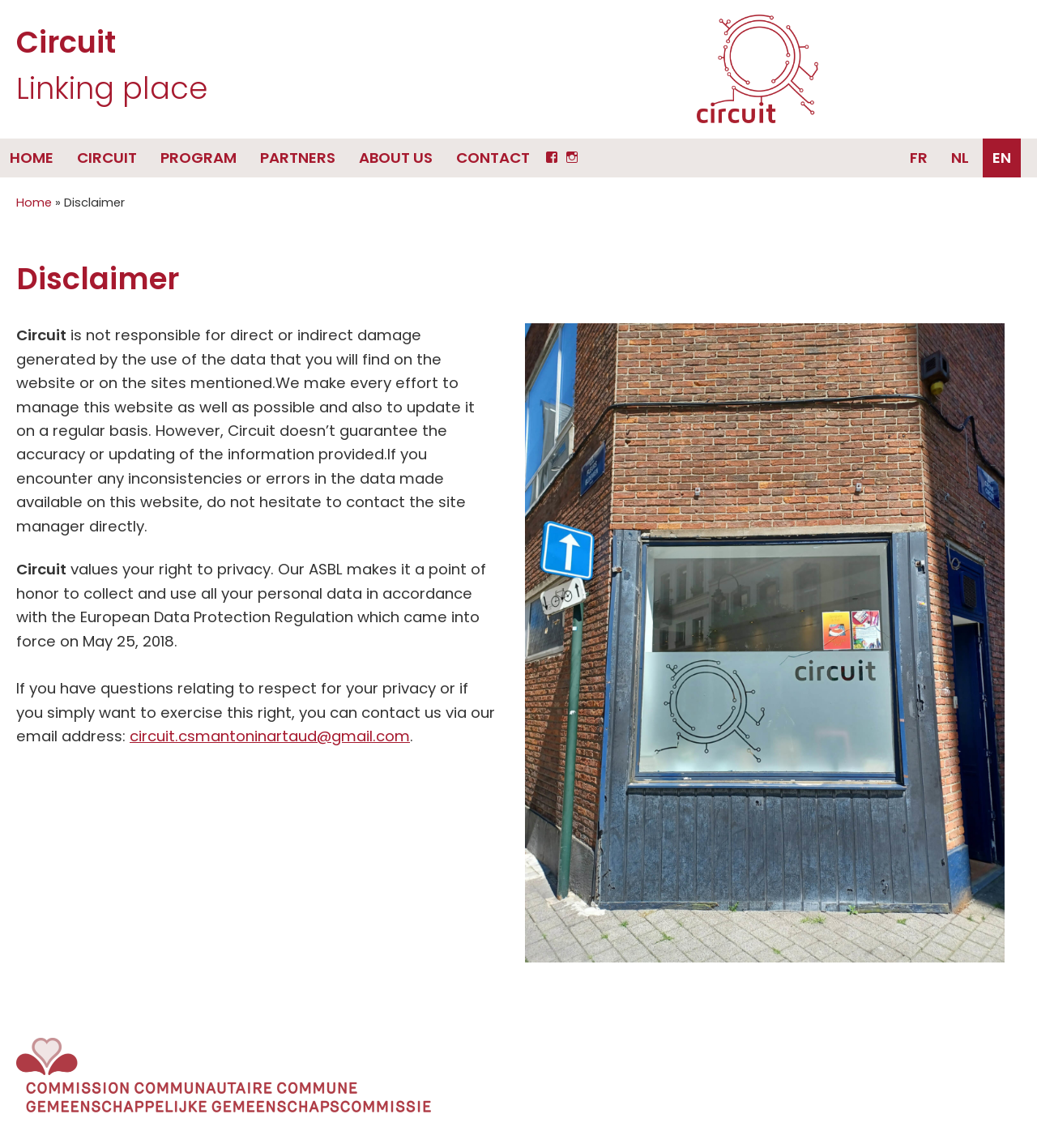By analyzing the image, answer the following question with a detailed response: What languages are available on the website?

The language options available on the website can be found in the links 'FR', 'NL', 'EN' with bounding box coordinates [0.868, 0.12, 0.904, 0.155], [0.908, 0.12, 0.944, 0.155], [0.948, 0.12, 0.984, 0.155] respectively.